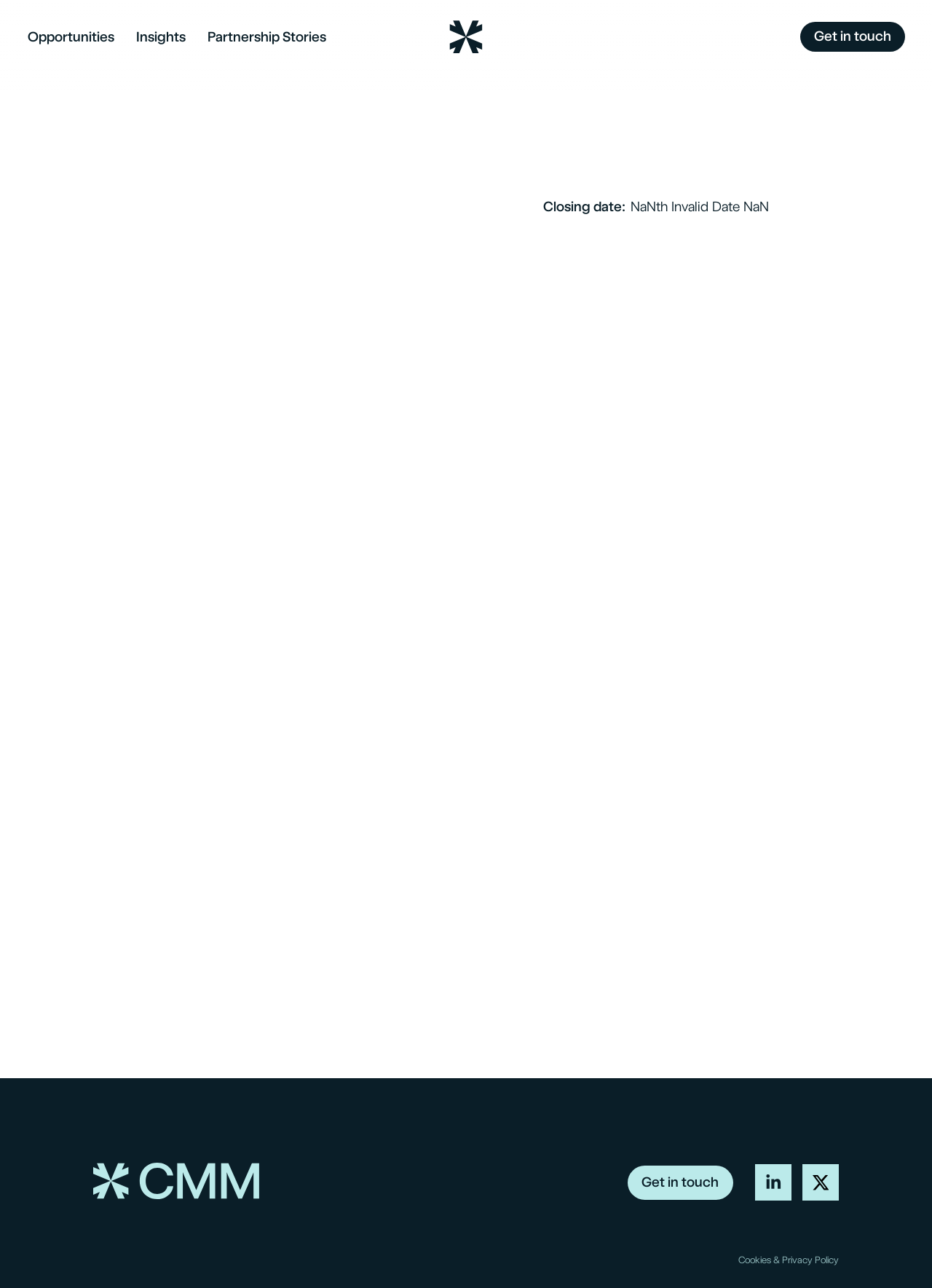Identify the bounding box coordinates for the UI element described as follows: "Insights". Ensure the coordinates are four float numbers between 0 and 1, formatted as [left, top, right, bottom].

[0.018, 0.611, 0.122, 0.637]